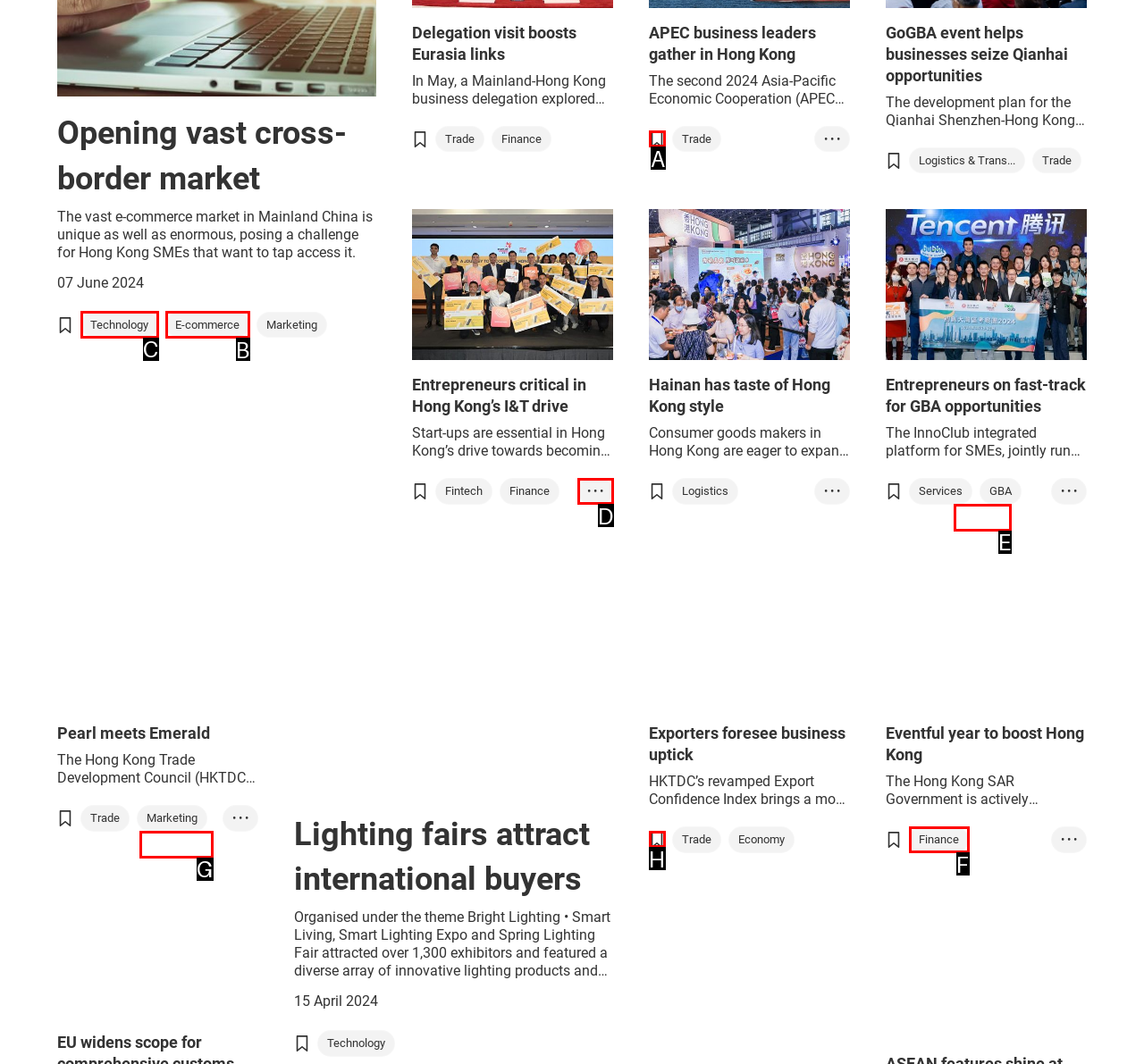Determine which option should be clicked to carry out this task: Subscribe to FMB Newsletters
State the letter of the correct choice from the provided options.

None